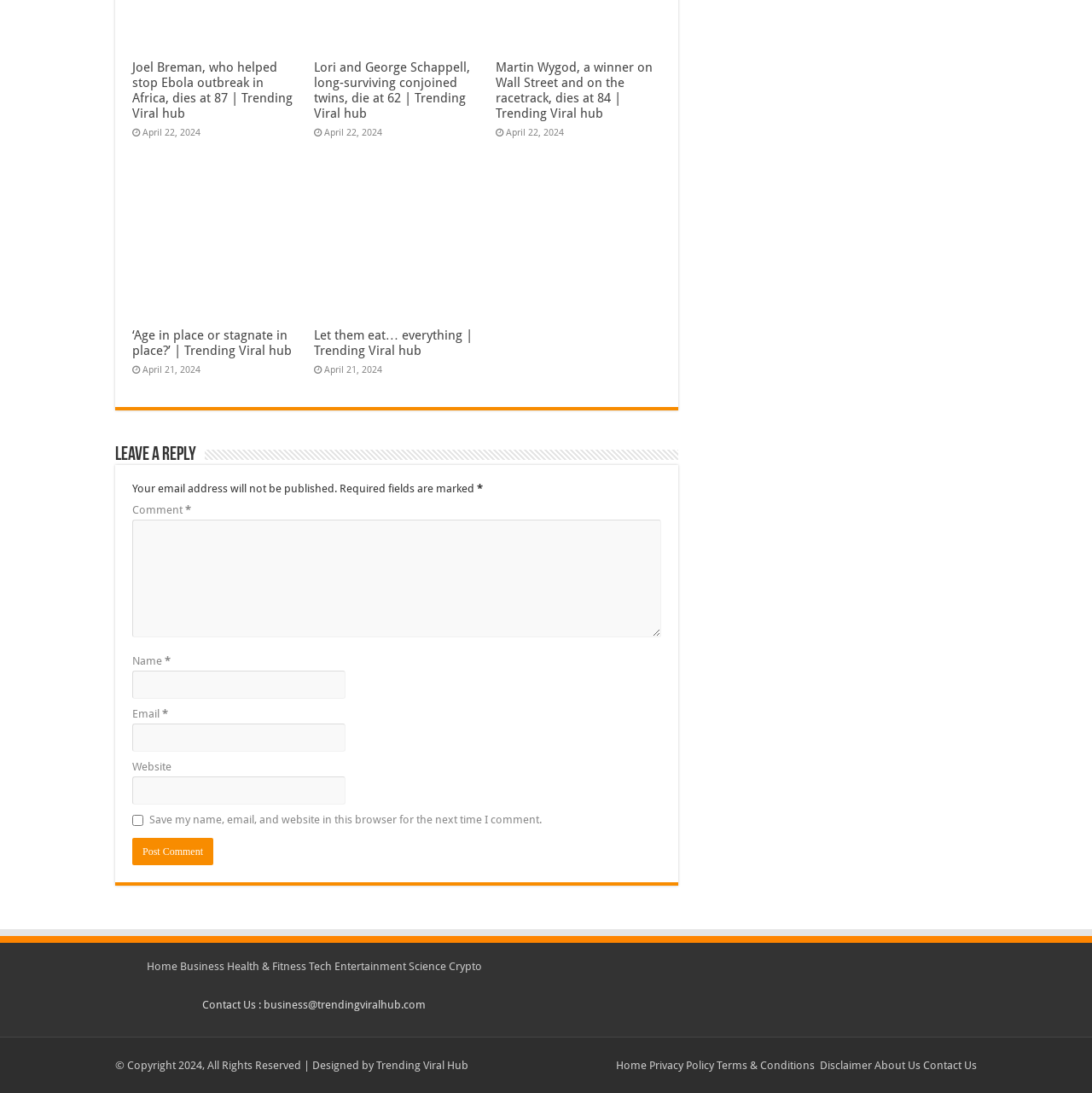Identify the coordinates of the bounding box for the element described below: "parent_node: Name * name="author"". Return the coordinates as four float numbers between 0 and 1: [left, top, right, bottom].

[0.121, 0.613, 0.316, 0.639]